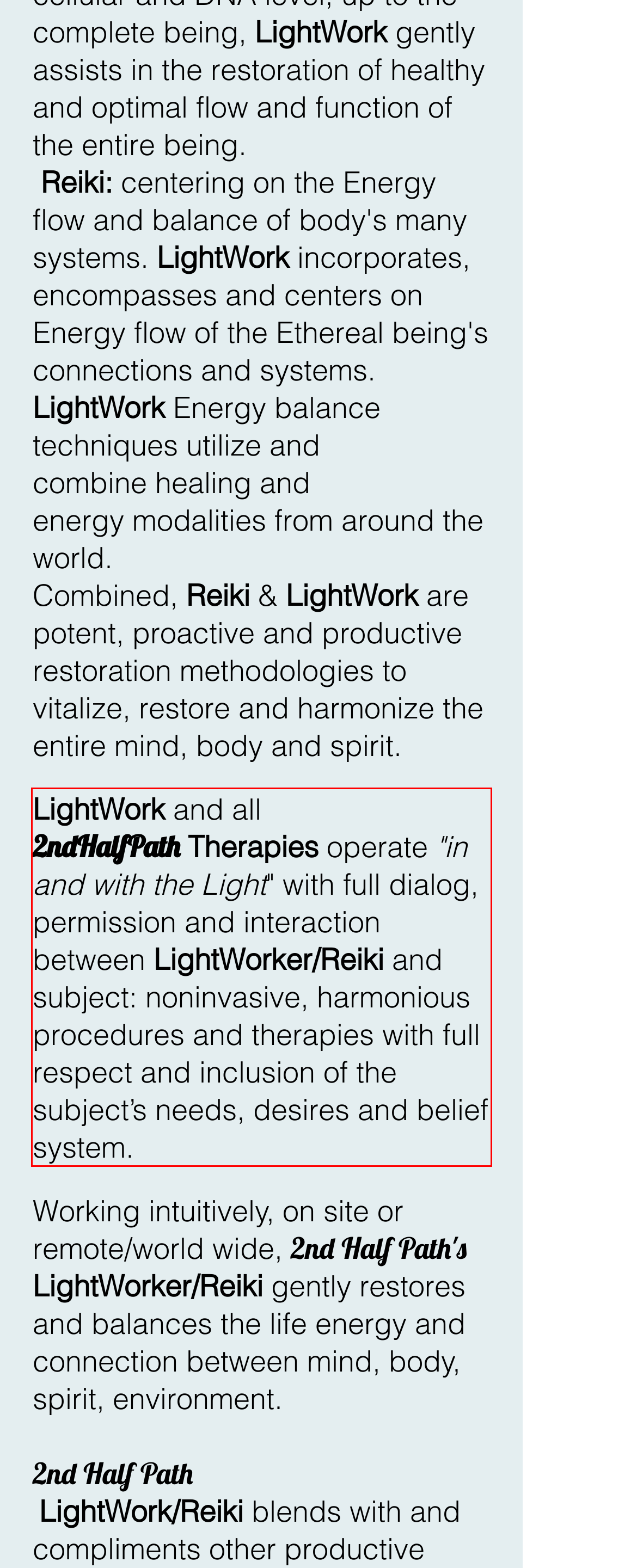Given the screenshot of a webpage, identify the red rectangle bounding box and recognize the text content inside it, generating the extracted text.

LightWork and all 2ndHalfPath Therapies operate "in and with the Light" with full dialog, permission and interaction between LightWorker/Reiki and subject: noninvasive, harmonious procedures and therapies with full respect and inclusion of the subject’s needs, desires and belief system.